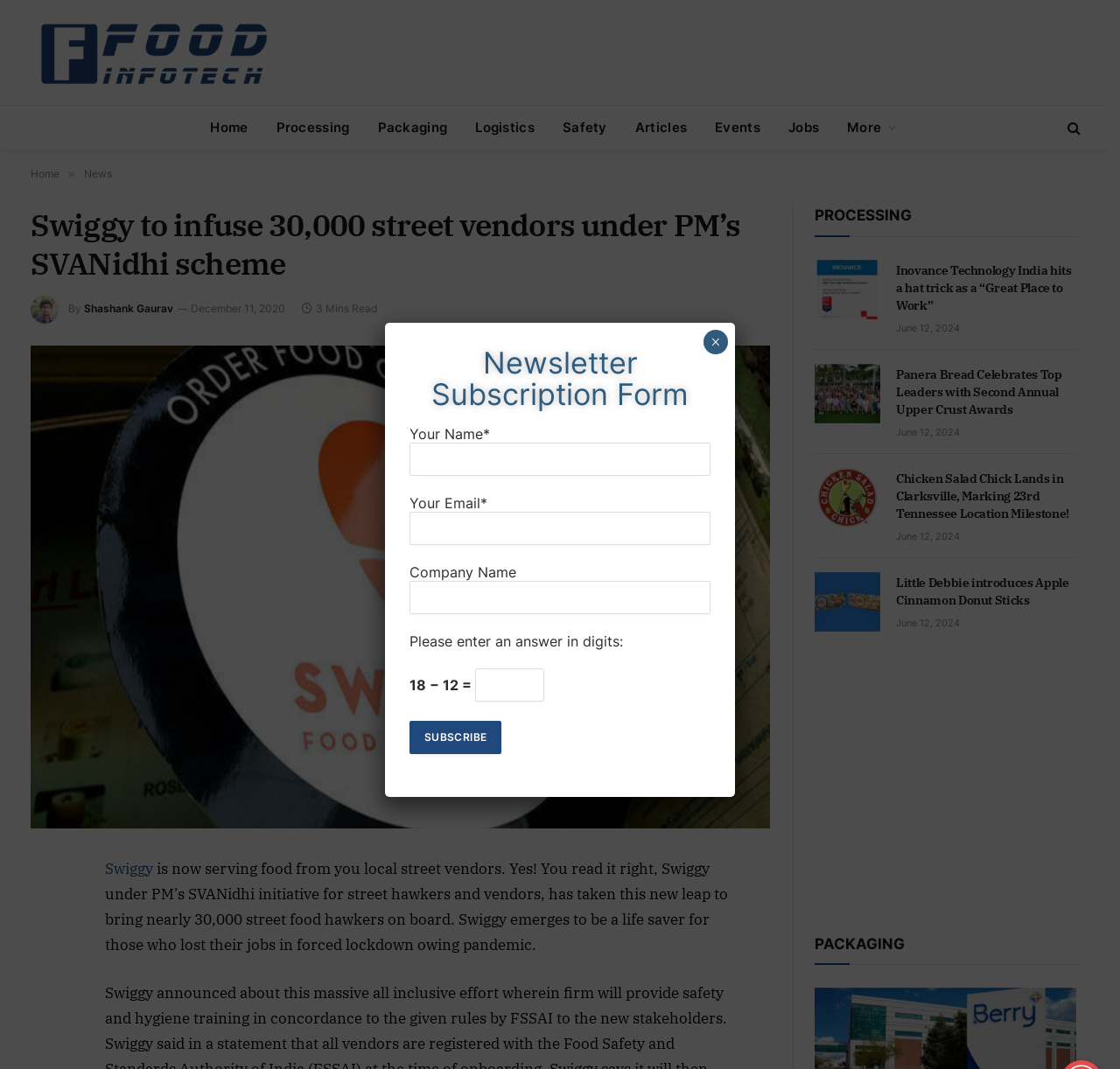Locate the bounding box coordinates of the clickable area to execute the instruction: "Click on the 'SHARE' link". Provide the coordinates as four float numbers between 0 and 1, represented as [left, top, right, bottom].

[0.028, 0.806, 0.056, 0.816]